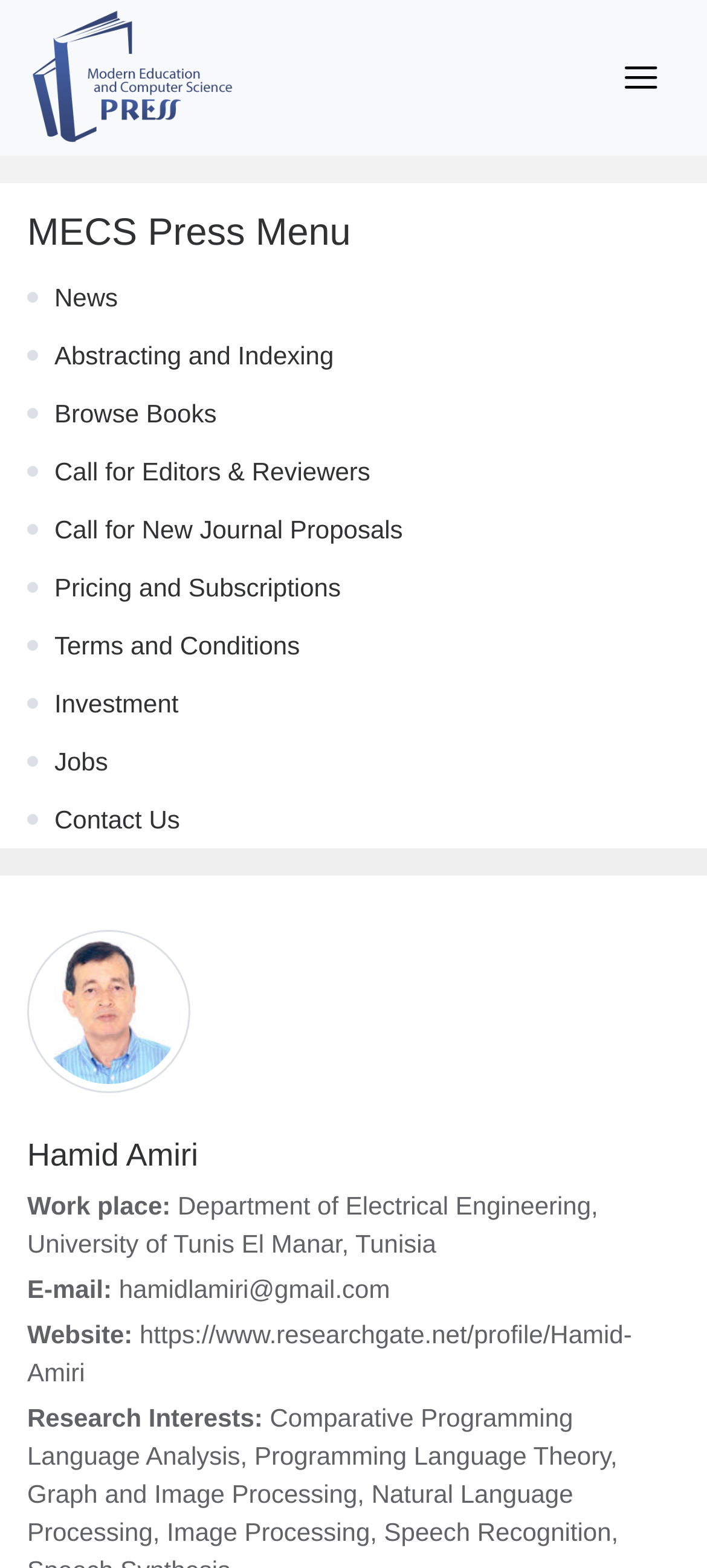With reference to the image, please provide a detailed answer to the following question: How many links are in the menu?

I counted the number of links in the menu section, which includes 'News', 'Abstracting and Indexing', 'Browse Books', 'Call for Editors & Reviewers', 'Call for New Journal Proposals', 'Pricing and Subscriptions', 'Terms and Conditions', 'Investment', 'Jobs', and 'Contact Us'.